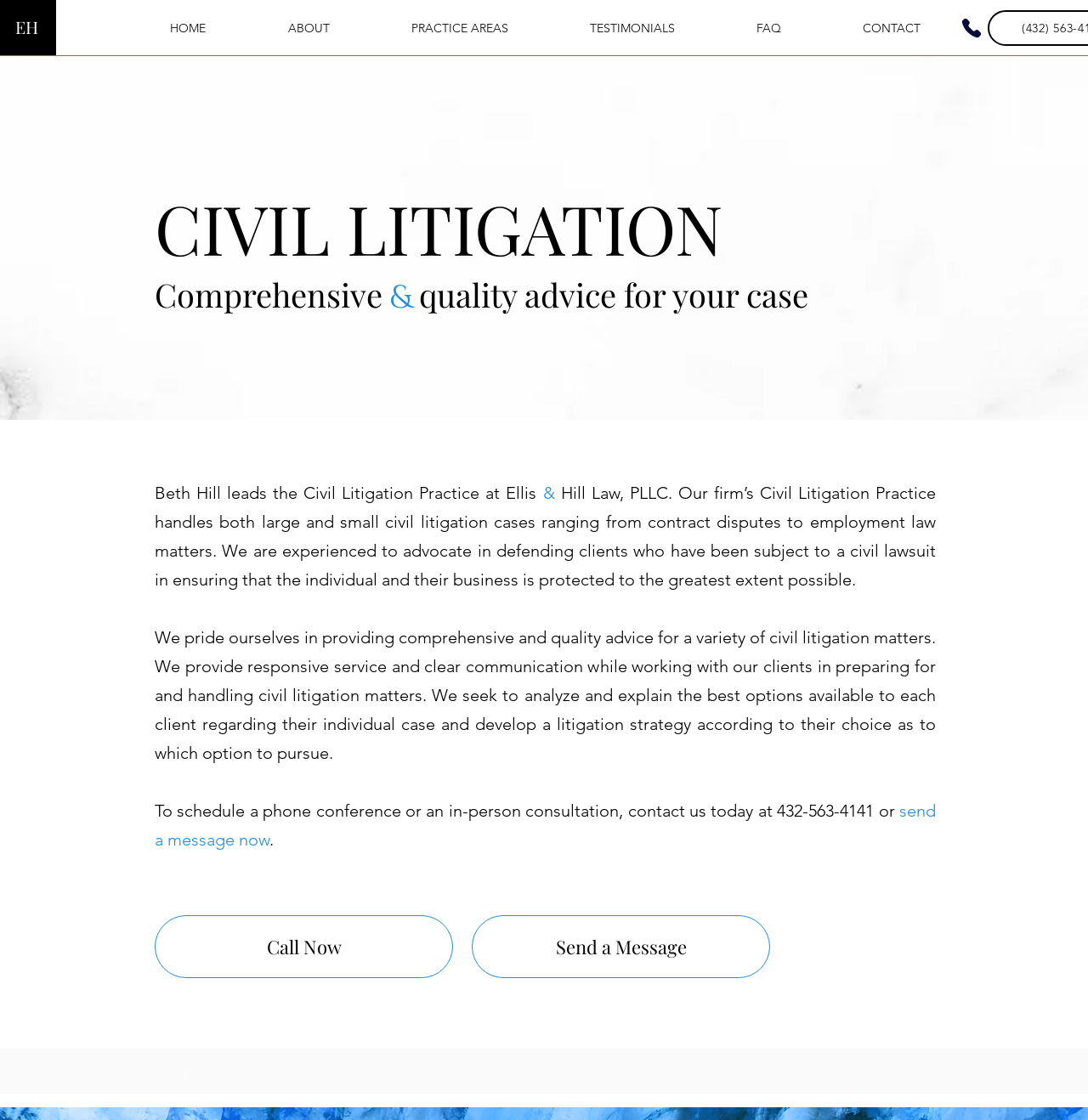Find the bounding box coordinates for the HTML element described in this sentence: "PRACTICE AREAS". Provide the coordinates as four float numbers between 0 and 1, in the format [left, top, right, bottom].

[0.227, 0.016, 0.341, 0.035]